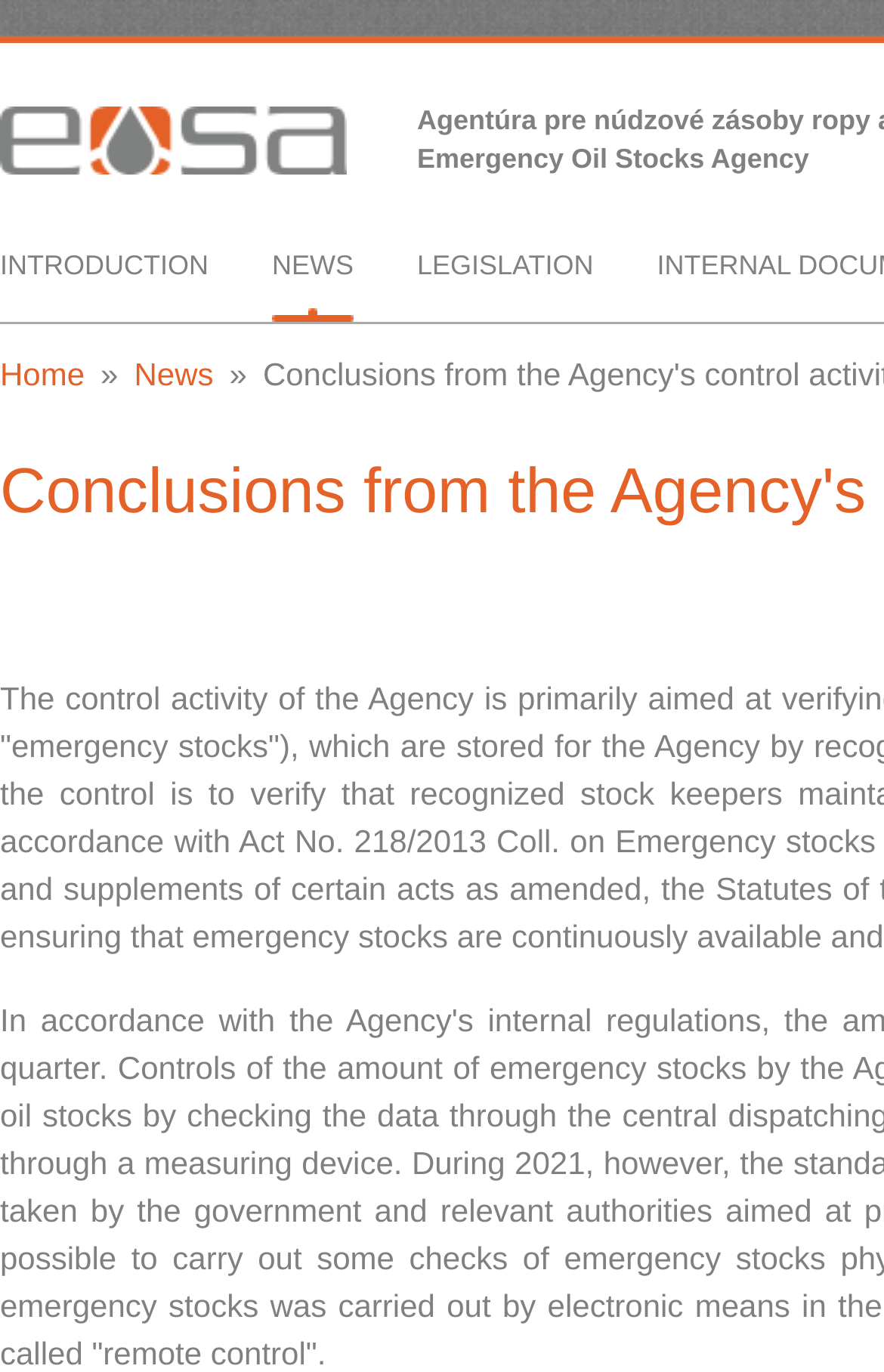Based on the element description INTRODUCTION, identify the bounding box of the UI element in the given webpage screenshot. The coordinates should be in the format (top-left x, top-left y, bottom-right x, bottom-right y) and must be between 0 and 1.

[0.0, 0.169, 0.236, 0.235]